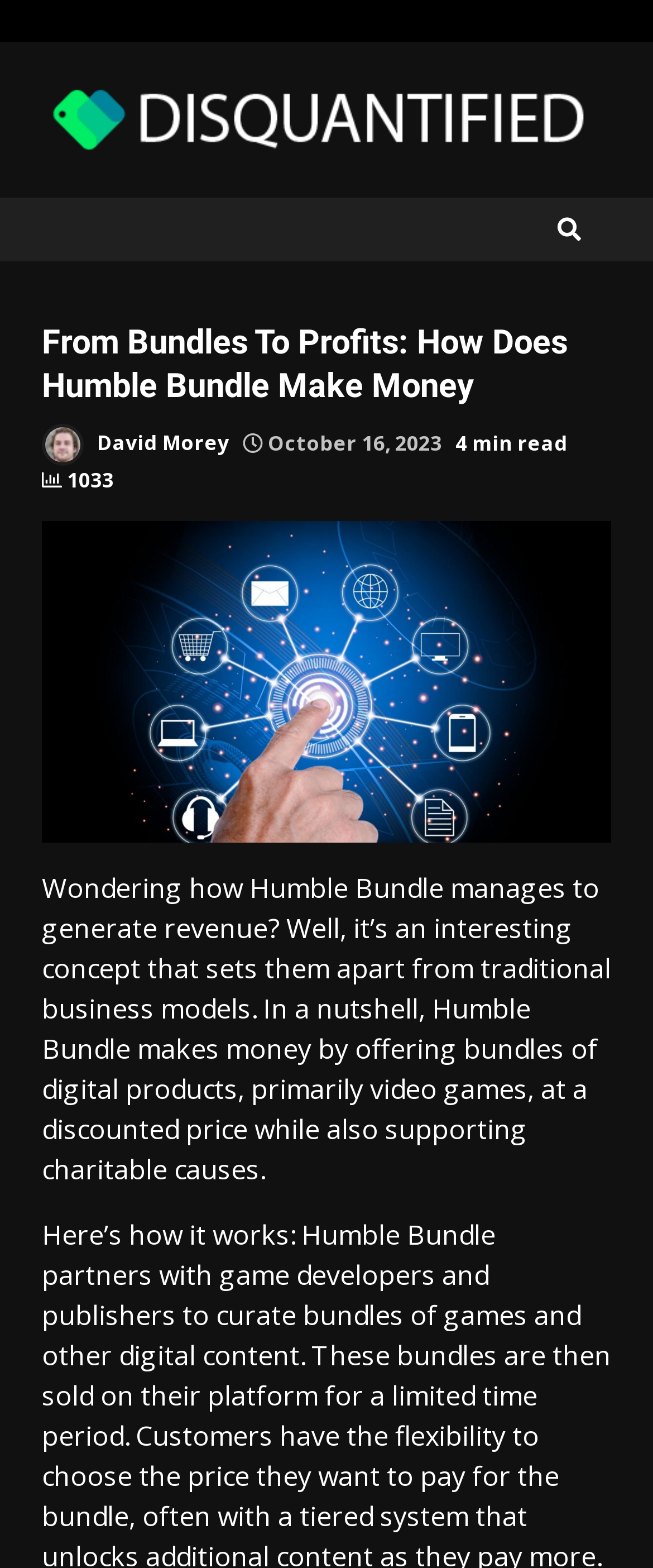How long does it take to read this article?
Look at the image and answer the question using a single word or phrase.

4 min